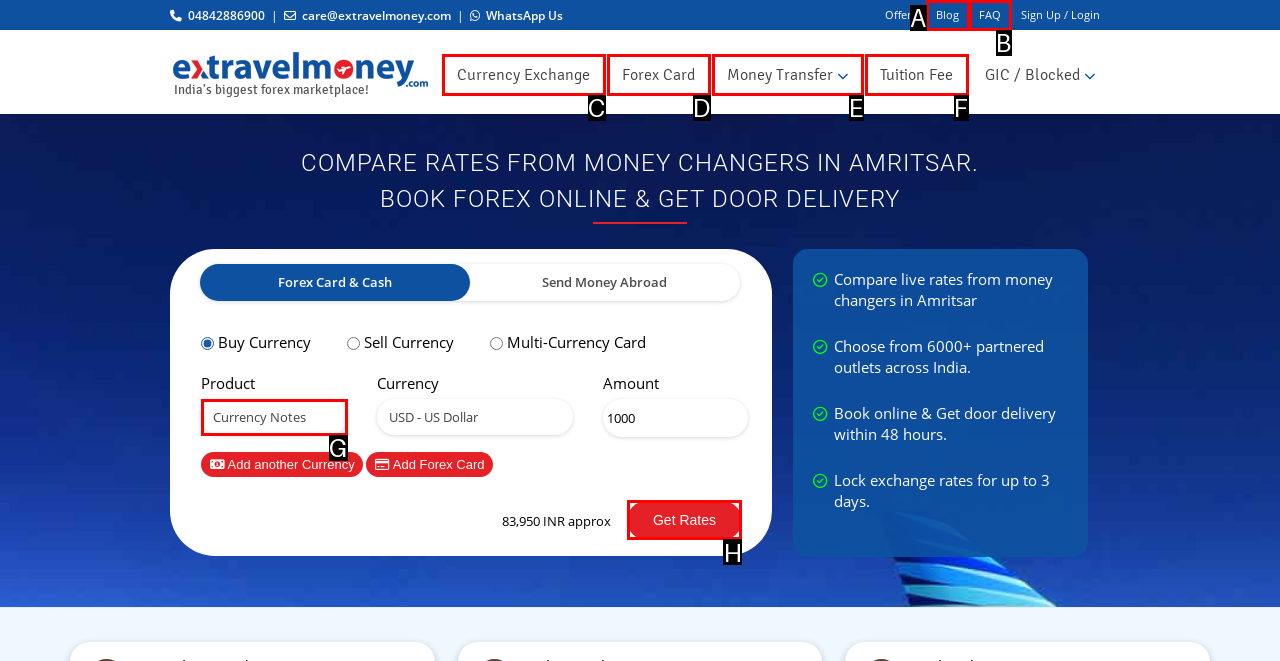Determine which HTML element fits the description: Forex Card. Answer with the letter corresponding to the correct choice.

D